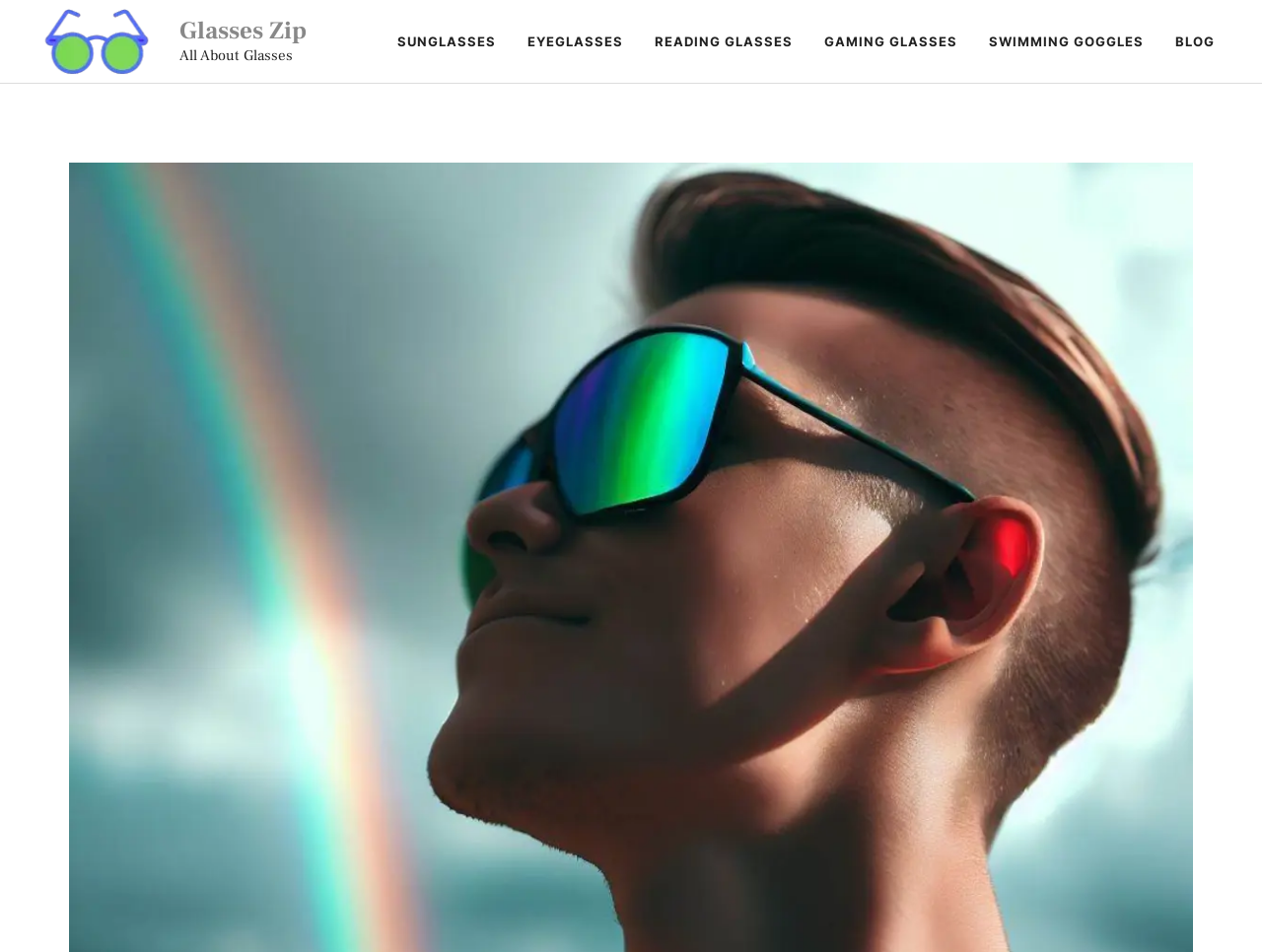Identify the bounding box coordinates of the clickable region necessary to fulfill the following instruction: "Click the 'Politics' tag". The bounding box coordinates should be four float numbers between 0 and 1, i.e., [left, top, right, bottom].

None